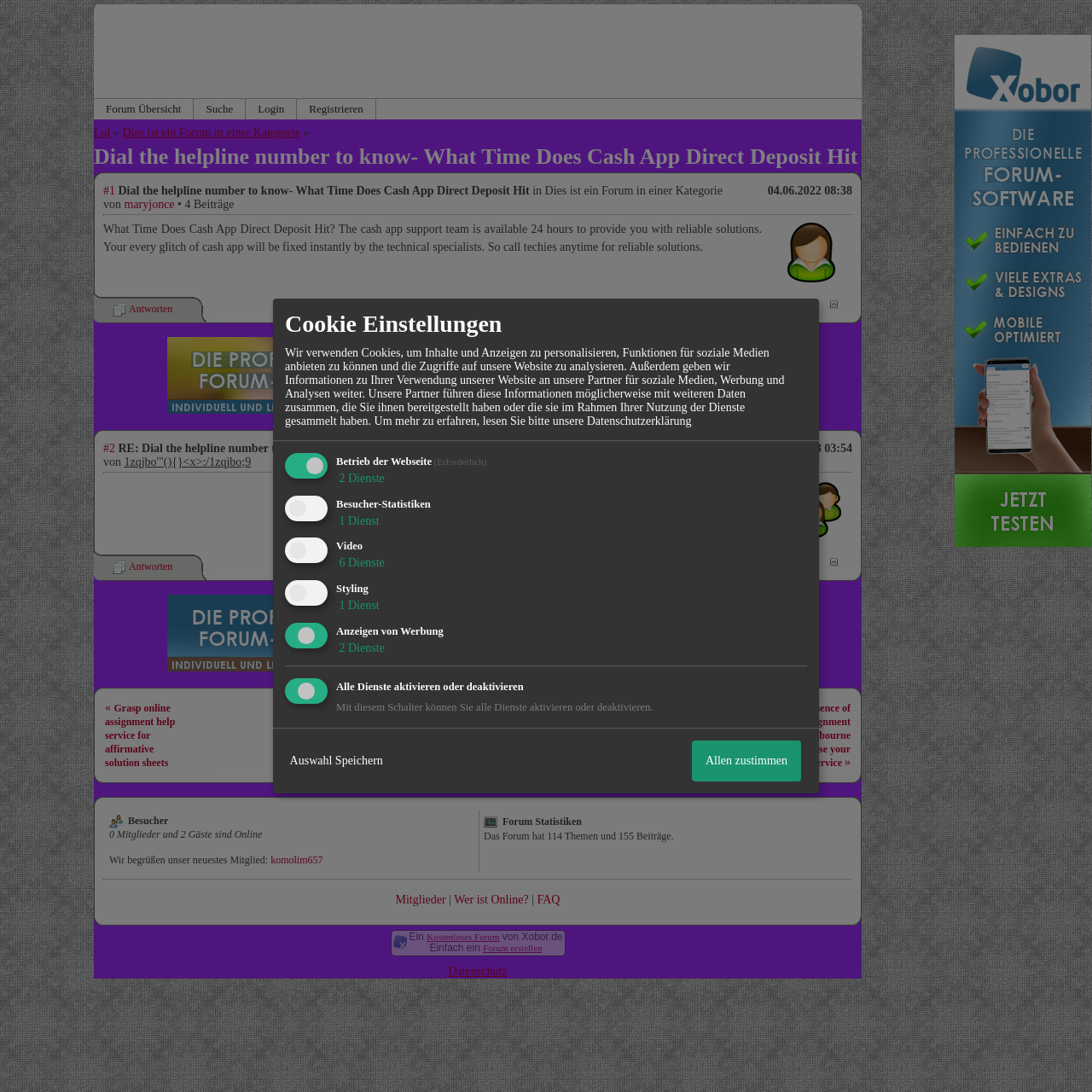Identify the bounding box coordinates of the clickable region necessary to fulfill the following instruction: "Click on the 'Erstelle dein eigenes Forum mit Xobor' link". The bounding box coordinates should be four float numbers between 0 and 1, i.e., [left, top, right, bottom].

[0.153, 0.369, 0.722, 0.381]